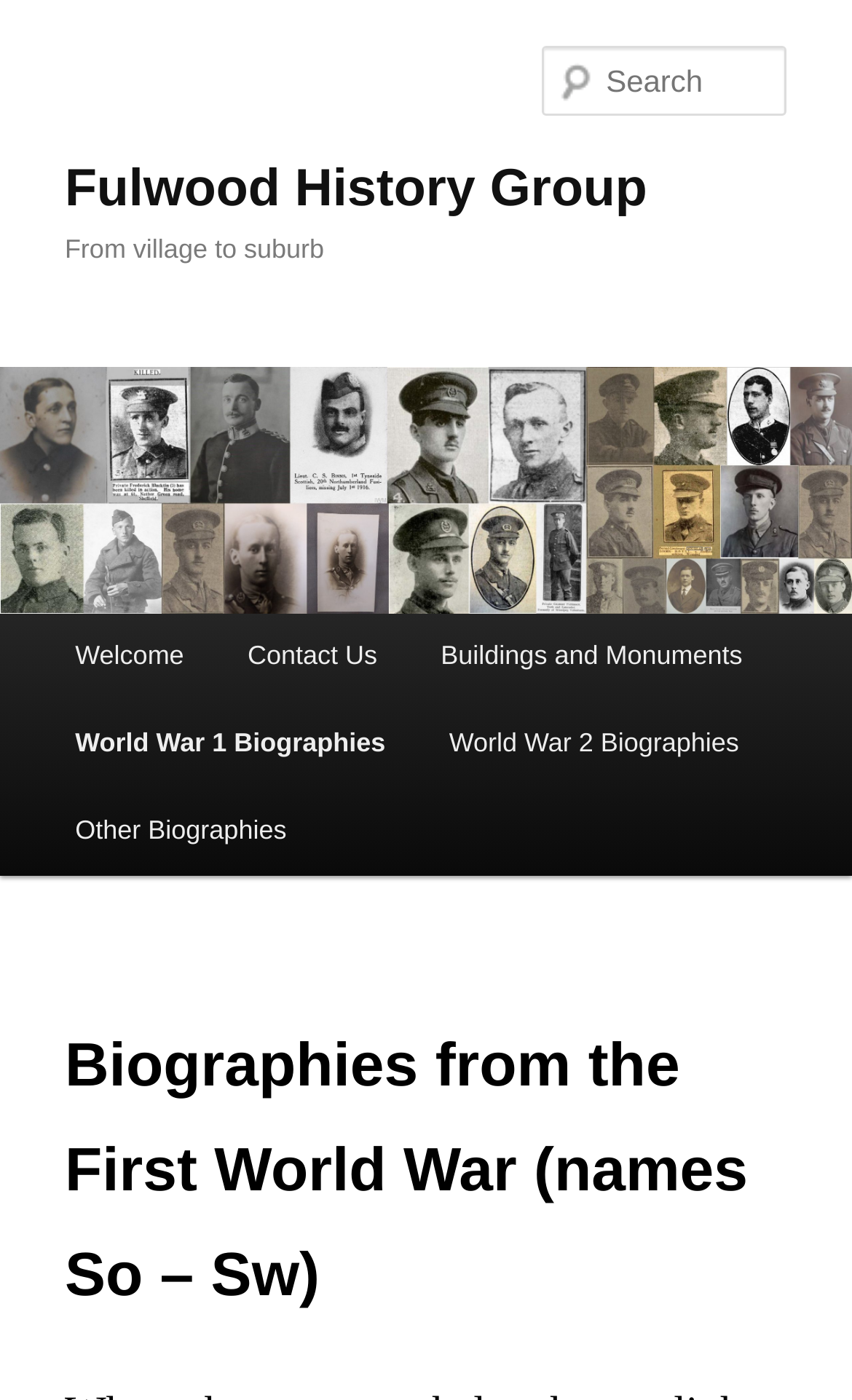Articulate a detailed summary of the webpage's content and design.

The webpage is about the Fulwood History Group, with a focus on biographies from the First World War. At the top left, there is a link to skip to the primary content. Below it, there is a heading with the title "Fulwood History Group" and a link to the same name. Next to it, there is another heading titled "From village to suburb". 

On the top right, there is a search box with a label "Search". Below it, there is a large image with the title "Fulwood History Group". 

On the left side, there is a main menu with several links, including "Welcome", "Contact Us", "Buildings and Monuments", "World War 1 Biographies", "World War 2 Biographies", and "Other Biographies". The "World War 1 Biographies" link is followed by a subheading "Biographies from the First World War (names So – Sw)".

The webpage appears to be a portal to various biographies, with a specific section dedicated to those from the First World War with surnames between So and Sw.